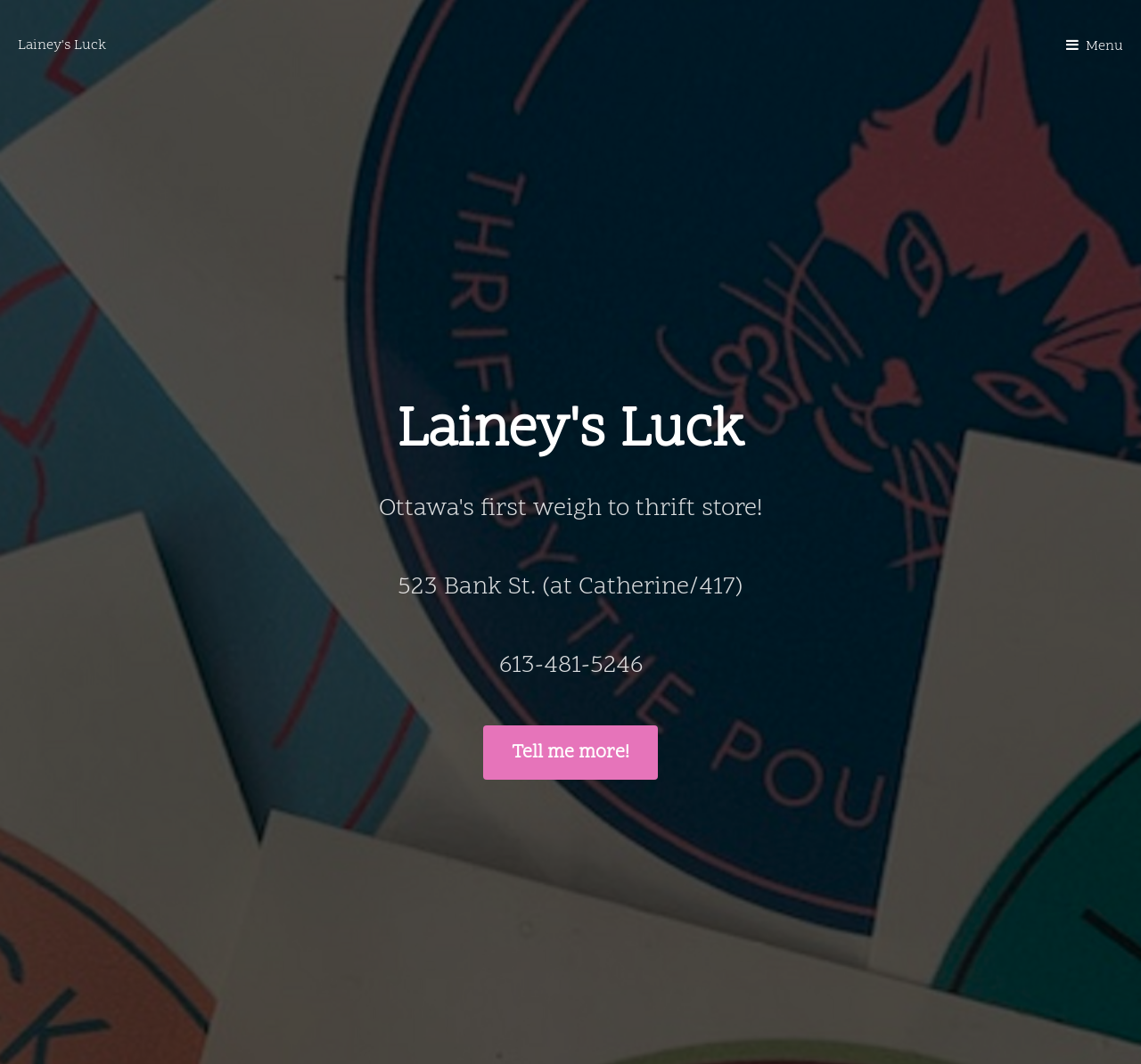Find the bounding box of the UI element described as: "Laureates". The bounding box coordinates should be given as four float values between 0 and 1, i.e., [left, top, right, bottom].

None